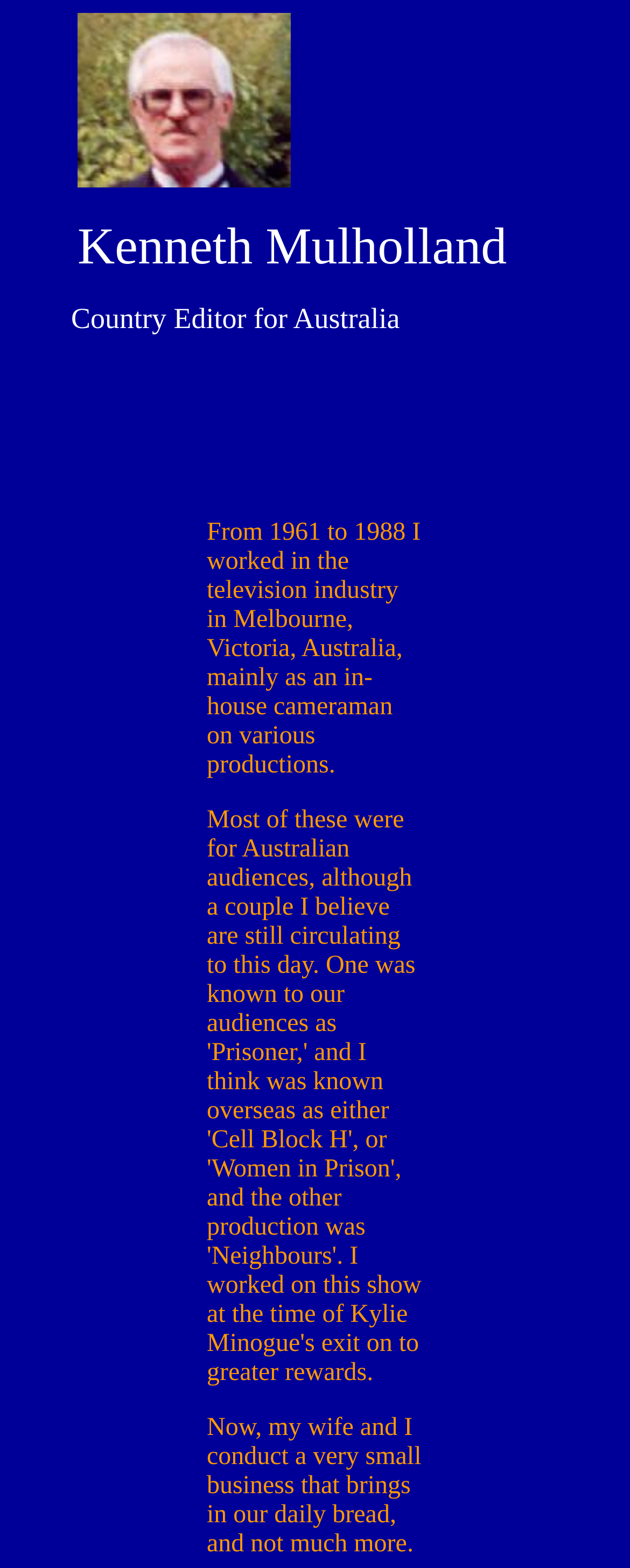What was Kenneth Mulholland's role in the television industry?
Using the image as a reference, deliver a detailed and thorough answer to the question.

Based on the webpage, Kenneth Mulholland worked as an in-house cameraman on various productions in the television industry. This information is obtained from the static text element that describes his work experience.